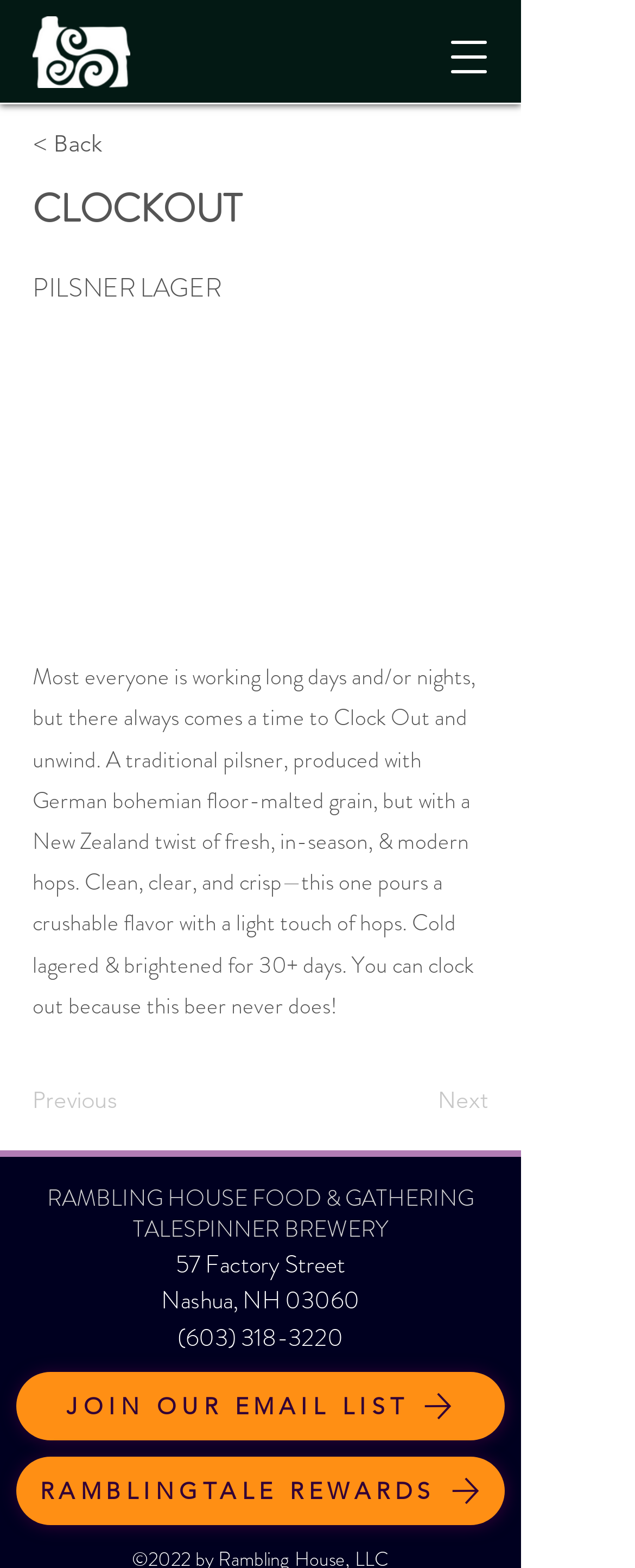Provide the bounding box coordinates of the HTML element this sentence describes: "< Back". The bounding box coordinates consist of four float numbers between 0 and 1, i.e., [left, top, right, bottom].

[0.051, 0.077, 0.346, 0.107]